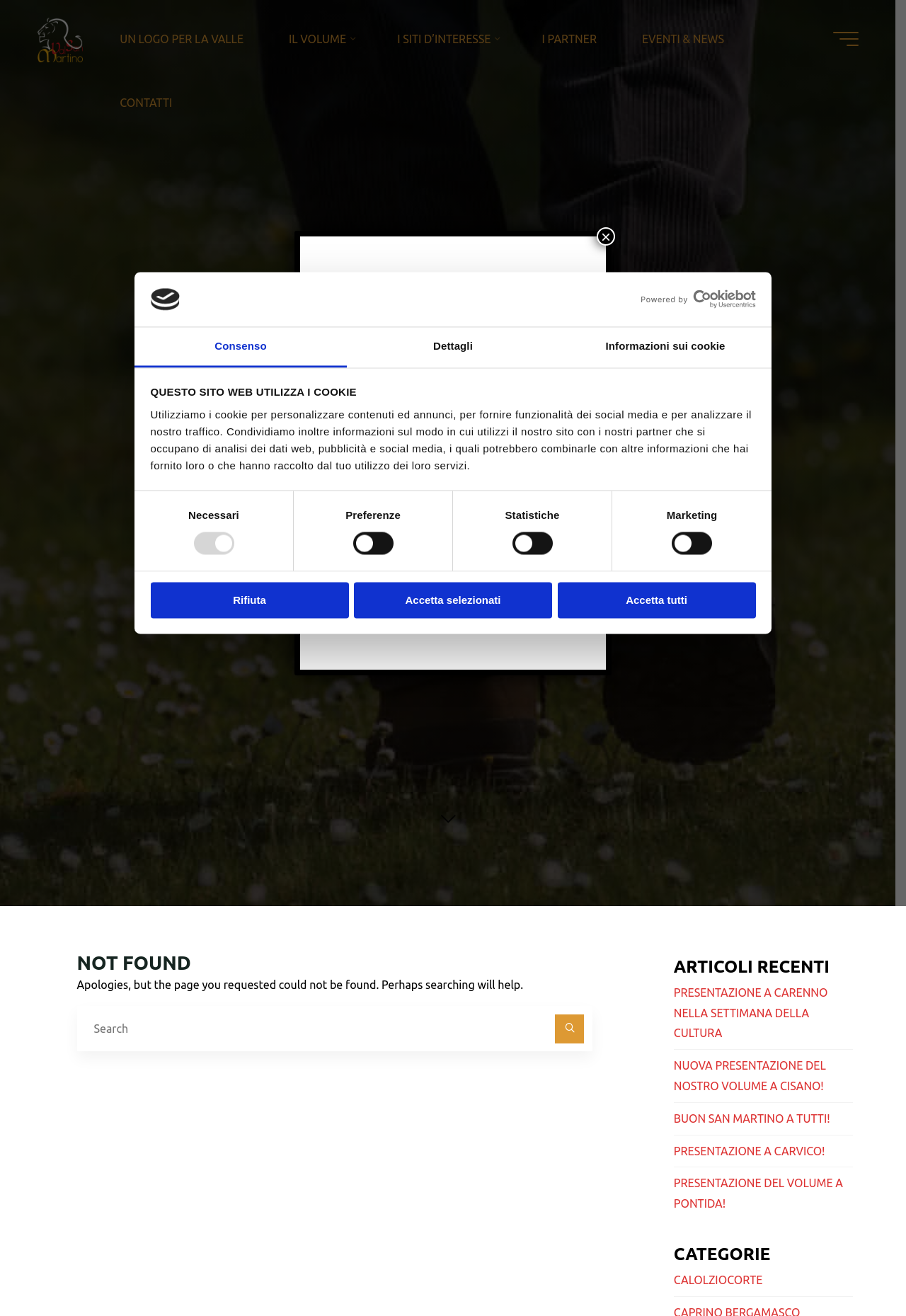Find the bounding box coordinates for the HTML element described as: "parent_node: Search for: aria-label="Search"". The coordinates should consist of four float values between 0 and 1, i.e., [left, top, right, bottom].

[0.612, 0.771, 0.645, 0.793]